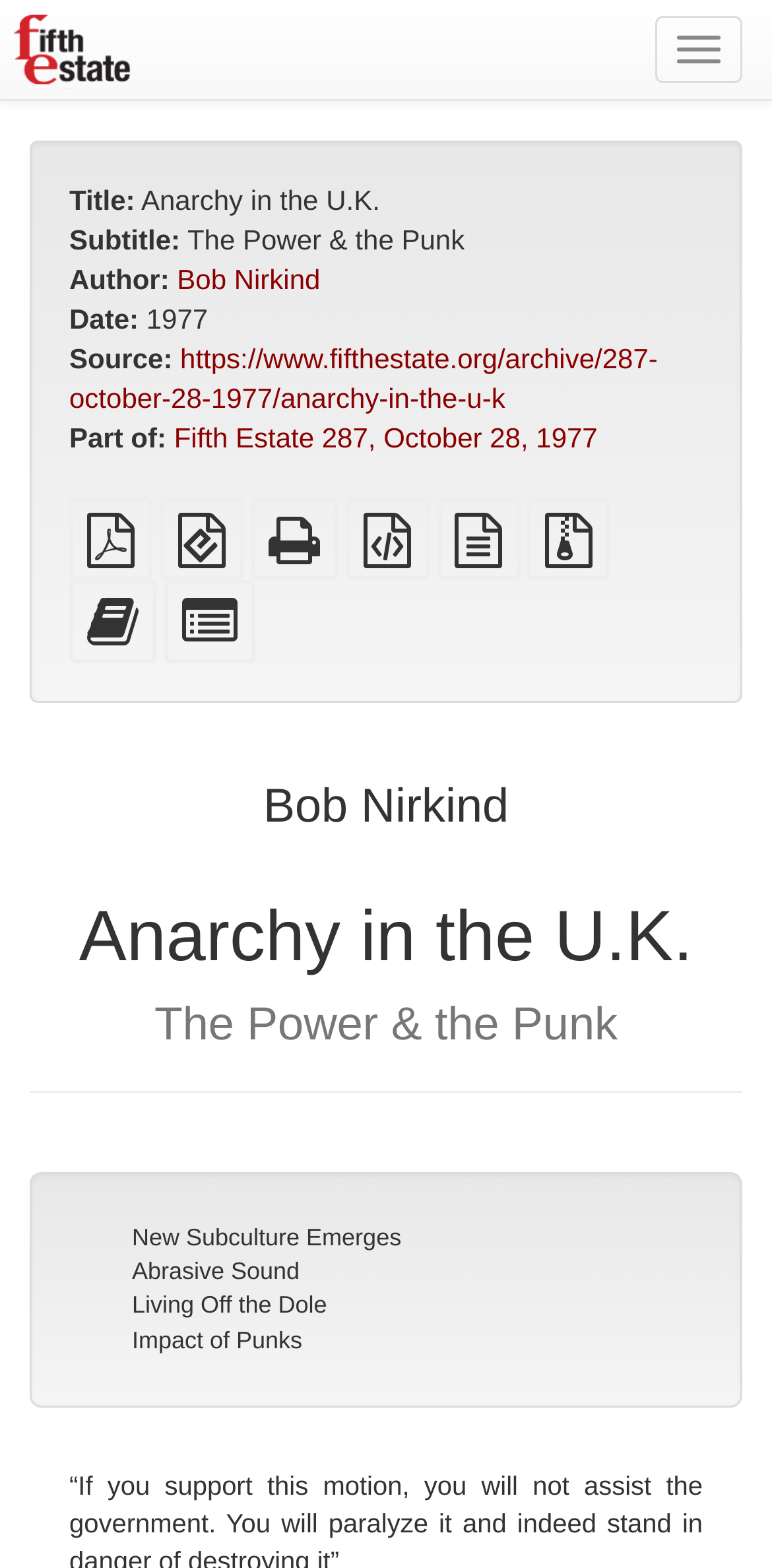What is the name of the publication that this article is part of?
Give a thorough and detailed response to the question.

The name of the publication that this article is part of can be found in the link element with the text 'Fifth Estate 287, October 28, 1977' which is located below the 'Part of:' label.